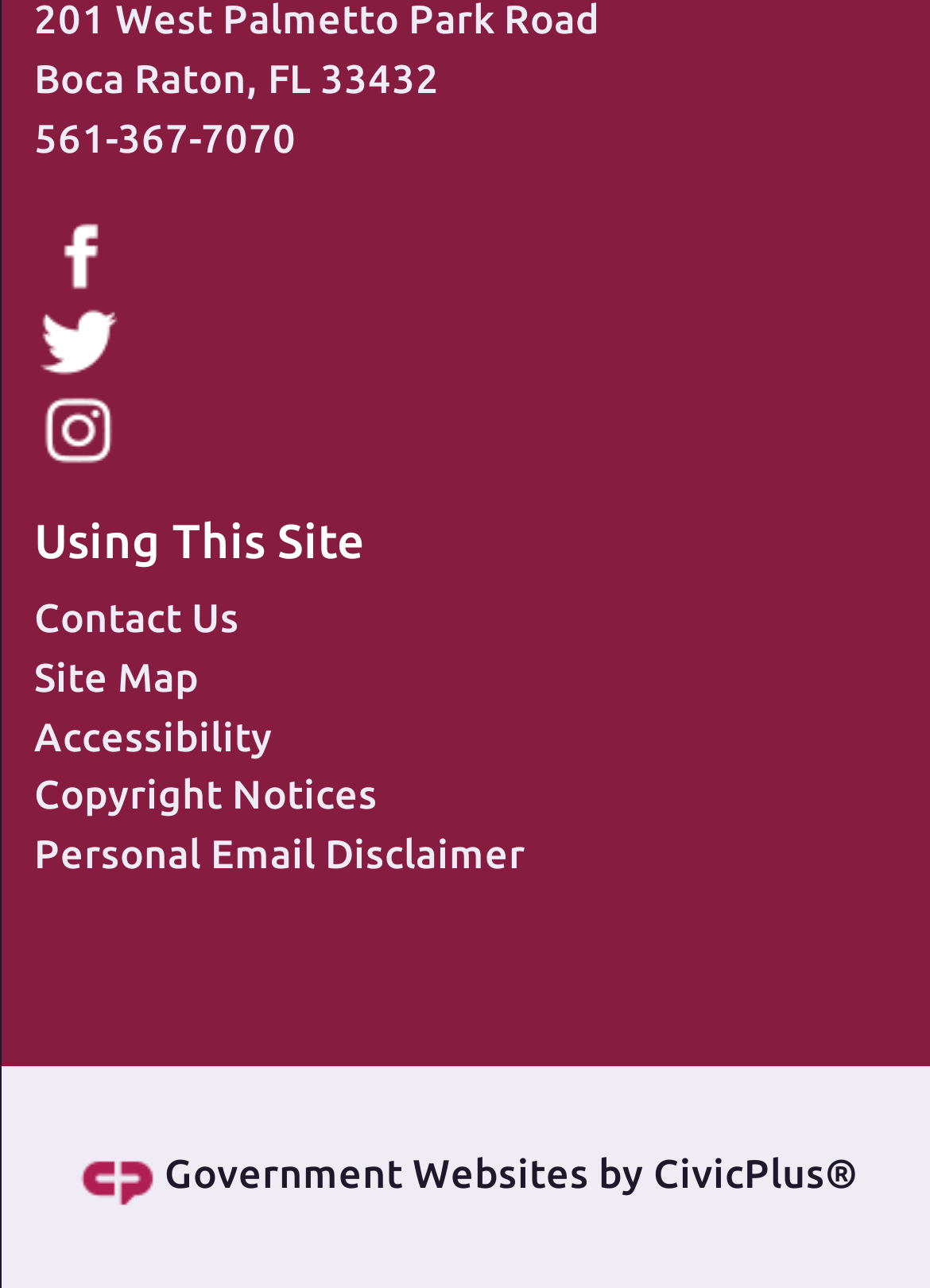Locate the bounding box of the UI element described by: "CivicPlus®" in the given webpage screenshot.

[0.703, 0.895, 0.923, 0.928]